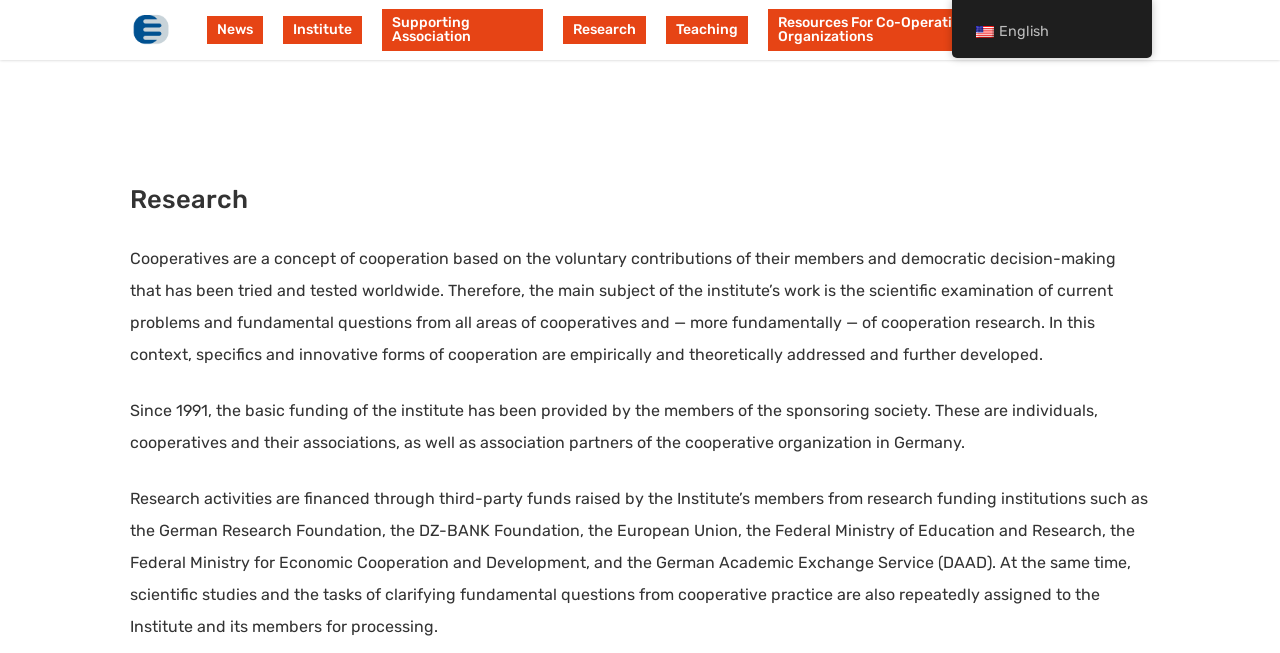Examine the screenshot and answer the question in as much detail as possible: What is the language of the webpage?

The language of the webpage is English, as indicated by the link 'en_US English' at the top right corner of the webpage, which suggests that the webpage is available in English and possibly other languages.